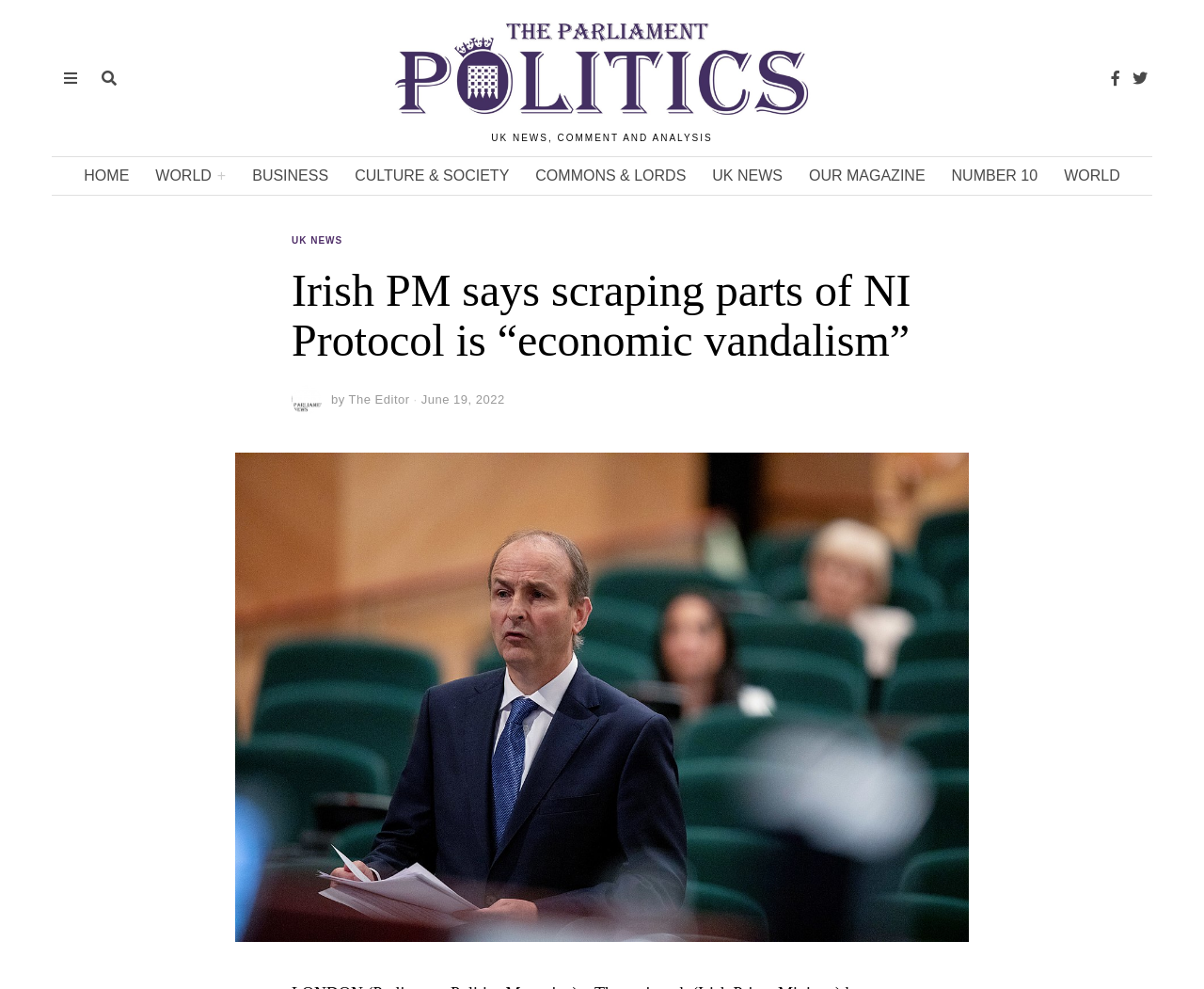Locate the bounding box coordinates of the area where you should click to accomplish the instruction: "Click on HOME".

[0.059, 0.159, 0.118, 0.197]